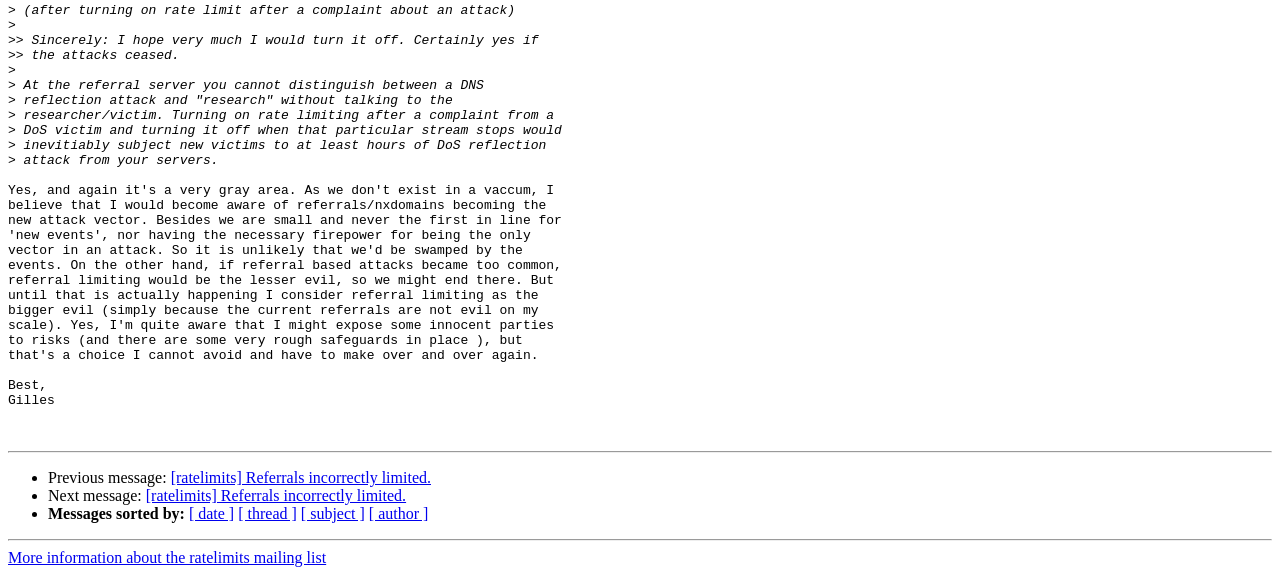Extract the bounding box of the UI element described as: "[ratelimits] Referrals incorrectly limited.".

[0.114, 0.848, 0.317, 0.877]